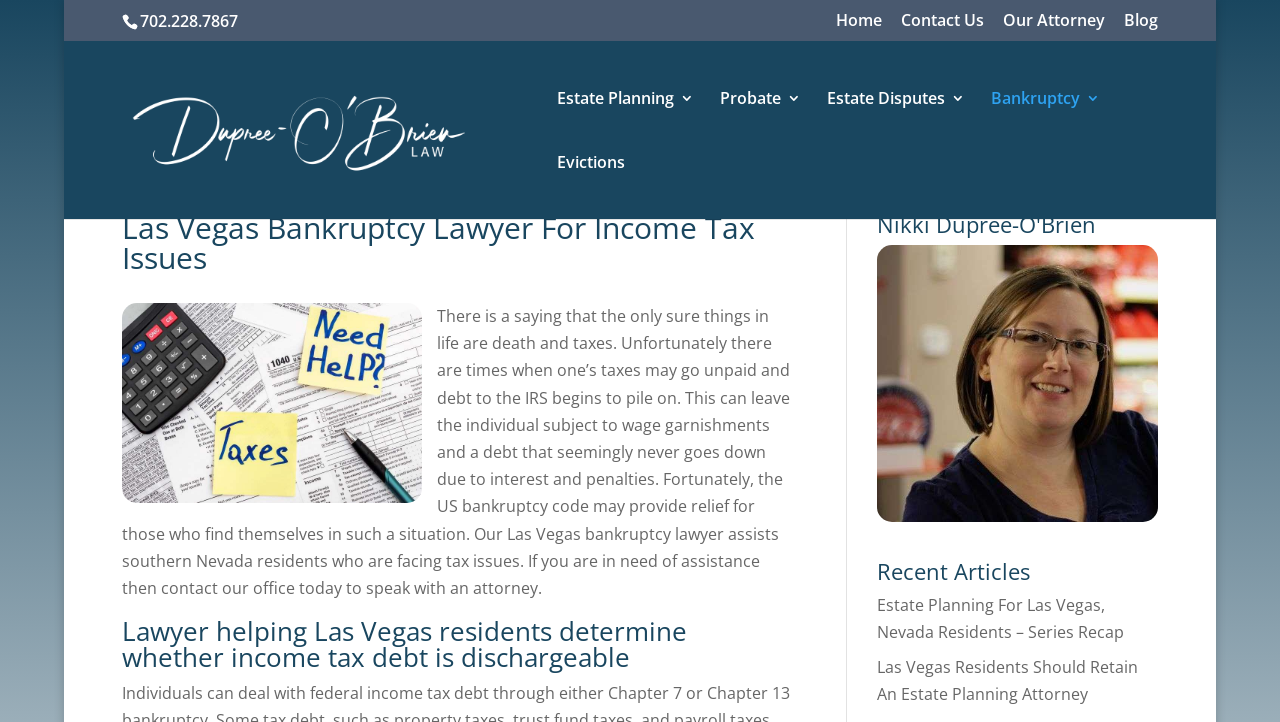What is the name of the law firm?
From the image, respond with a single word or phrase.

Dupree O'Brien Law